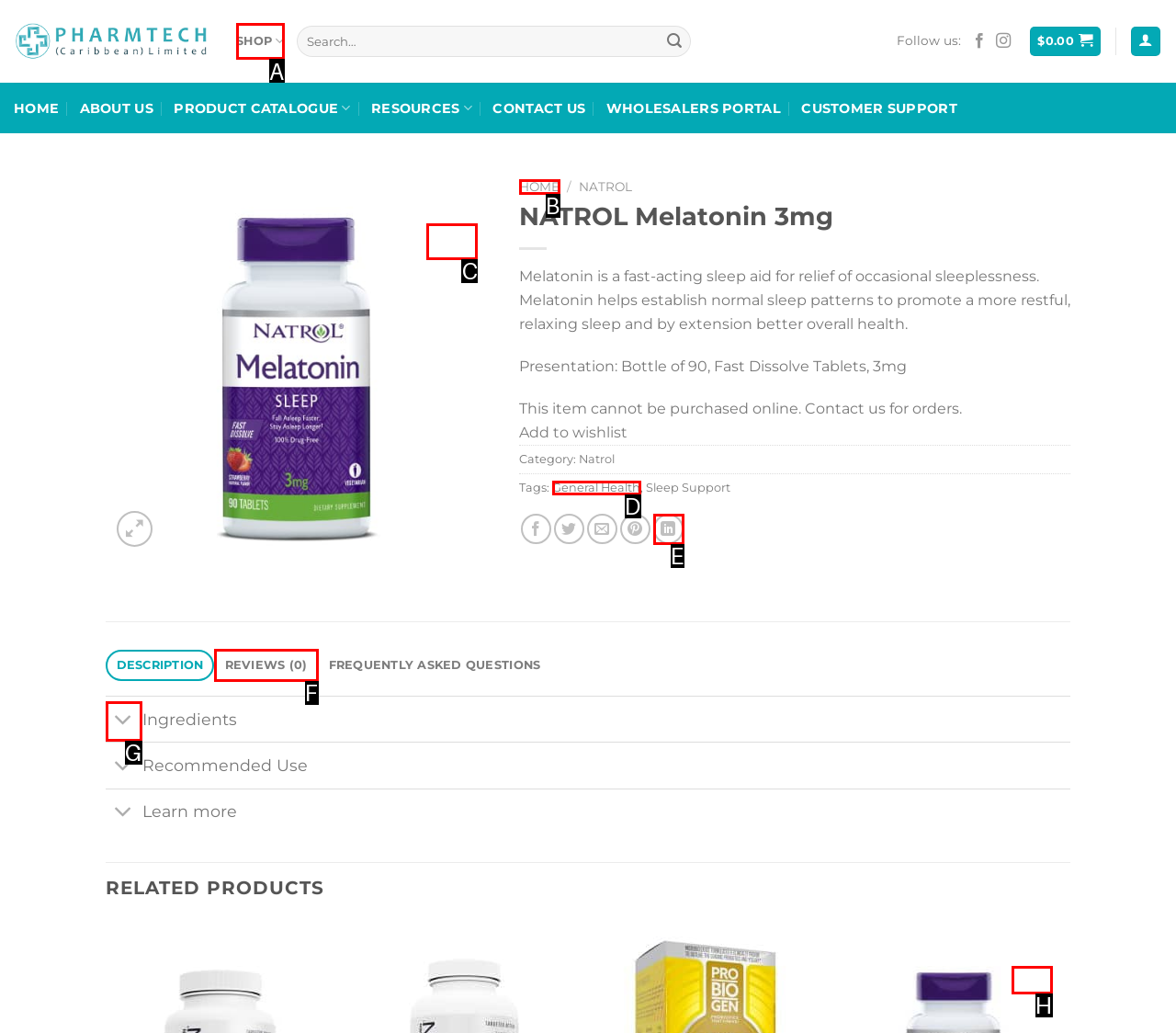Determine which element should be clicked for this task: Add to wishlist
Answer with the letter of the selected option.

C